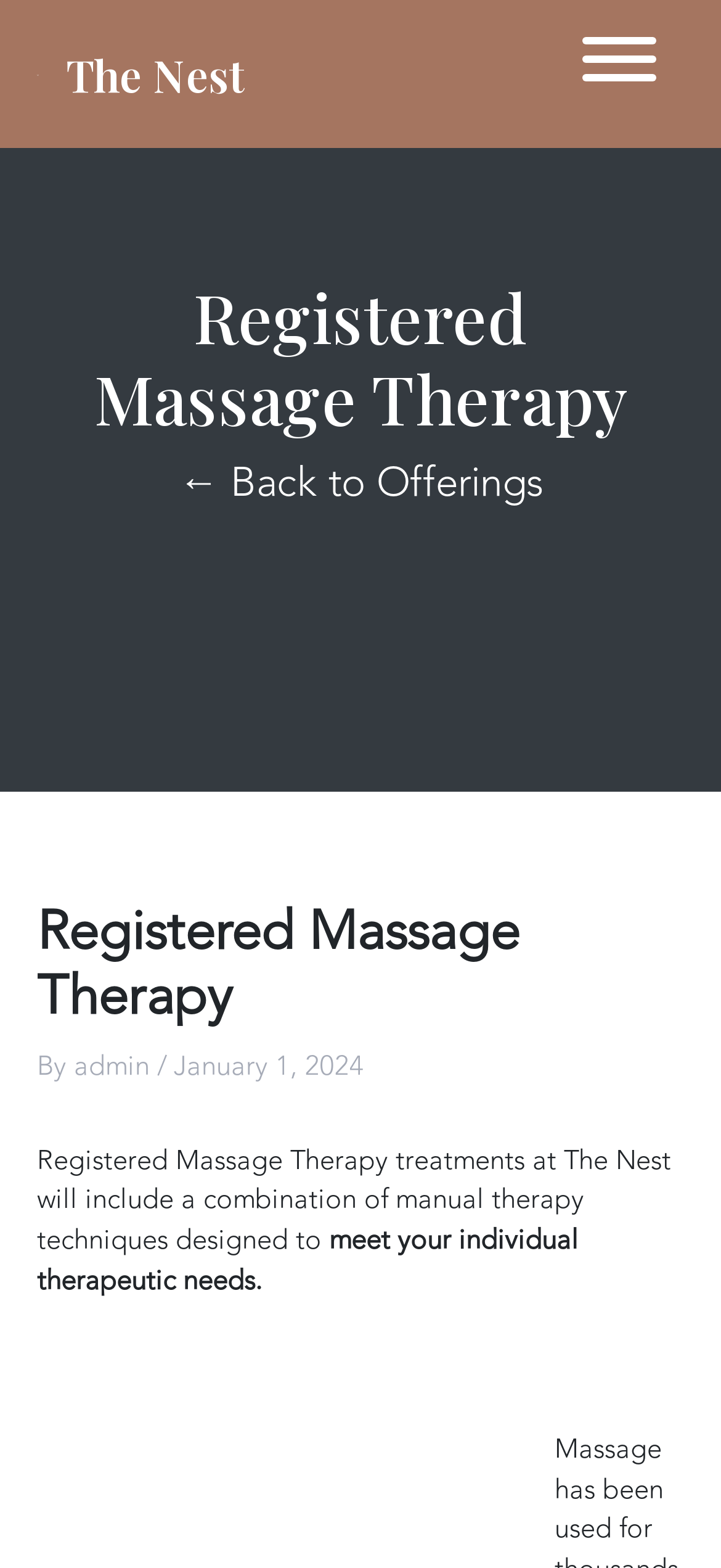What is the date mentioned on the webpage?
Refer to the image and provide a concise answer in one word or phrase.

January 1, 2024